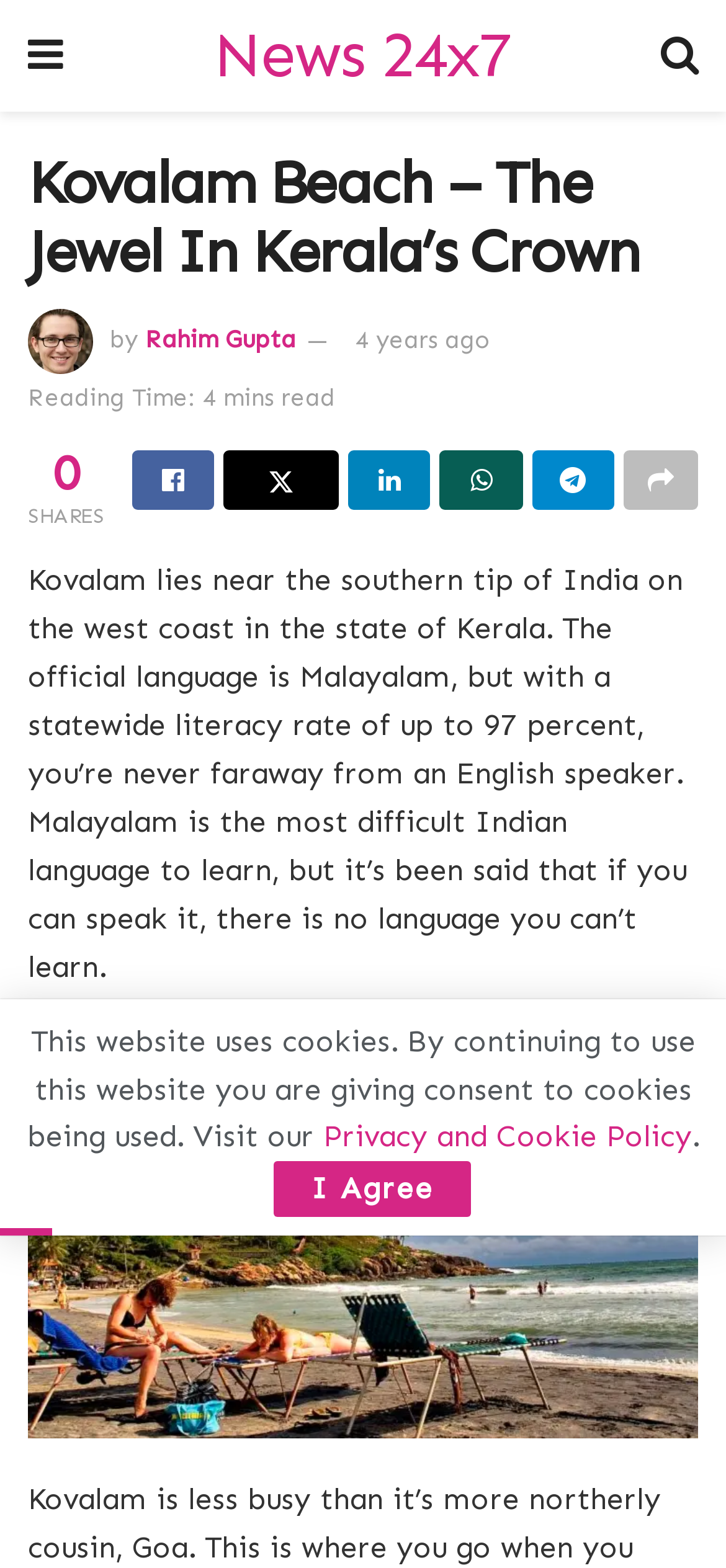Identify the bounding box coordinates of the specific part of the webpage to click to complete this instruction: "Click the share button".

[0.182, 0.287, 0.295, 0.325]